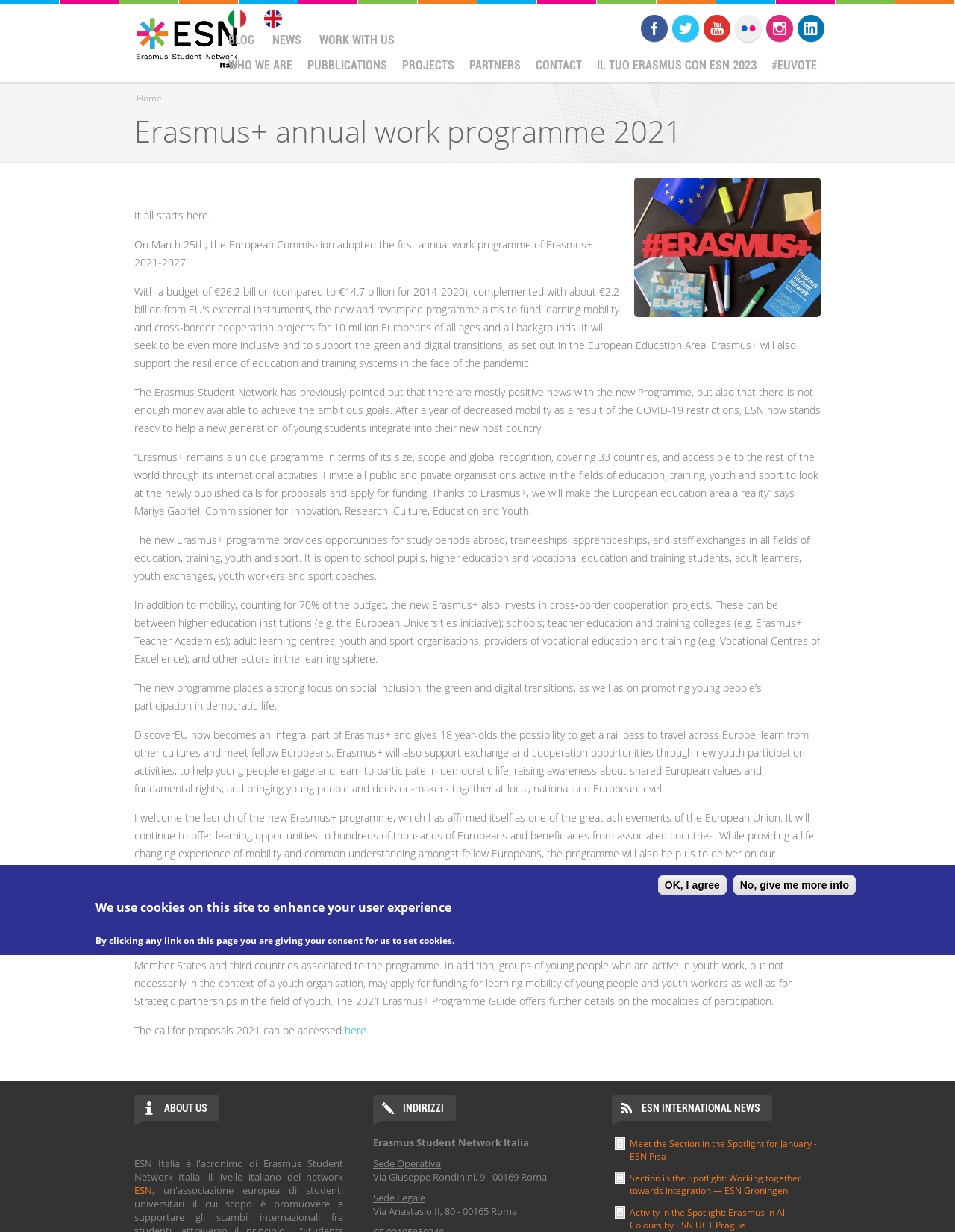Locate the bounding box coordinates of the element's region that should be clicked to carry out the following instruction: "Click the 'English' link". The coordinates need to be four float numbers between 0 and 1, i.e., [left, top, right, bottom].

[0.267, 0.002, 0.305, 0.022]